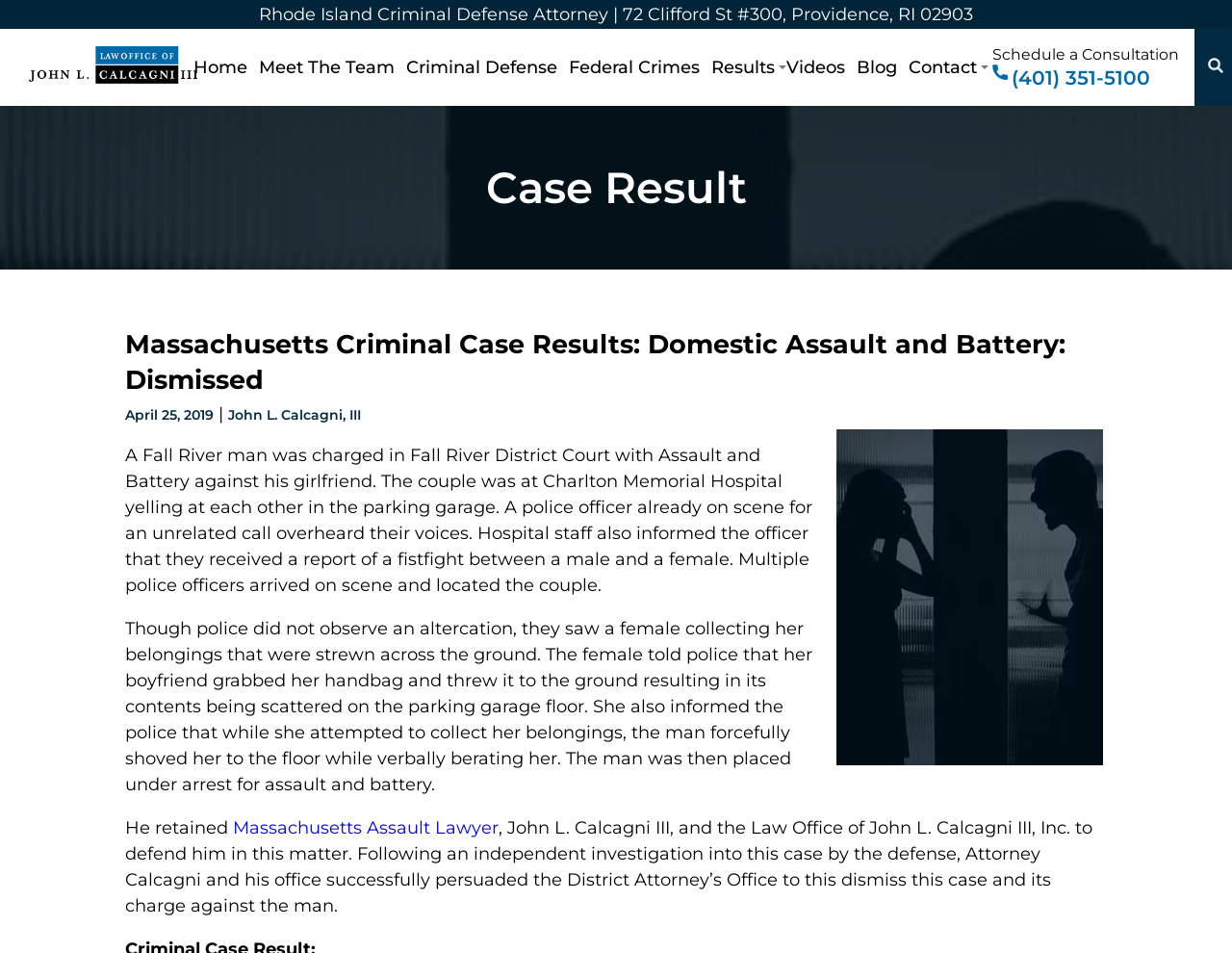Please locate the bounding box coordinates of the element that needs to be clicked to achieve the following instruction: "Learn about the lawyer's criminal defense services". The coordinates should be four float numbers between 0 and 1, i.e., [left, top, right, bottom].

[0.329, 0.06, 0.452, 0.082]